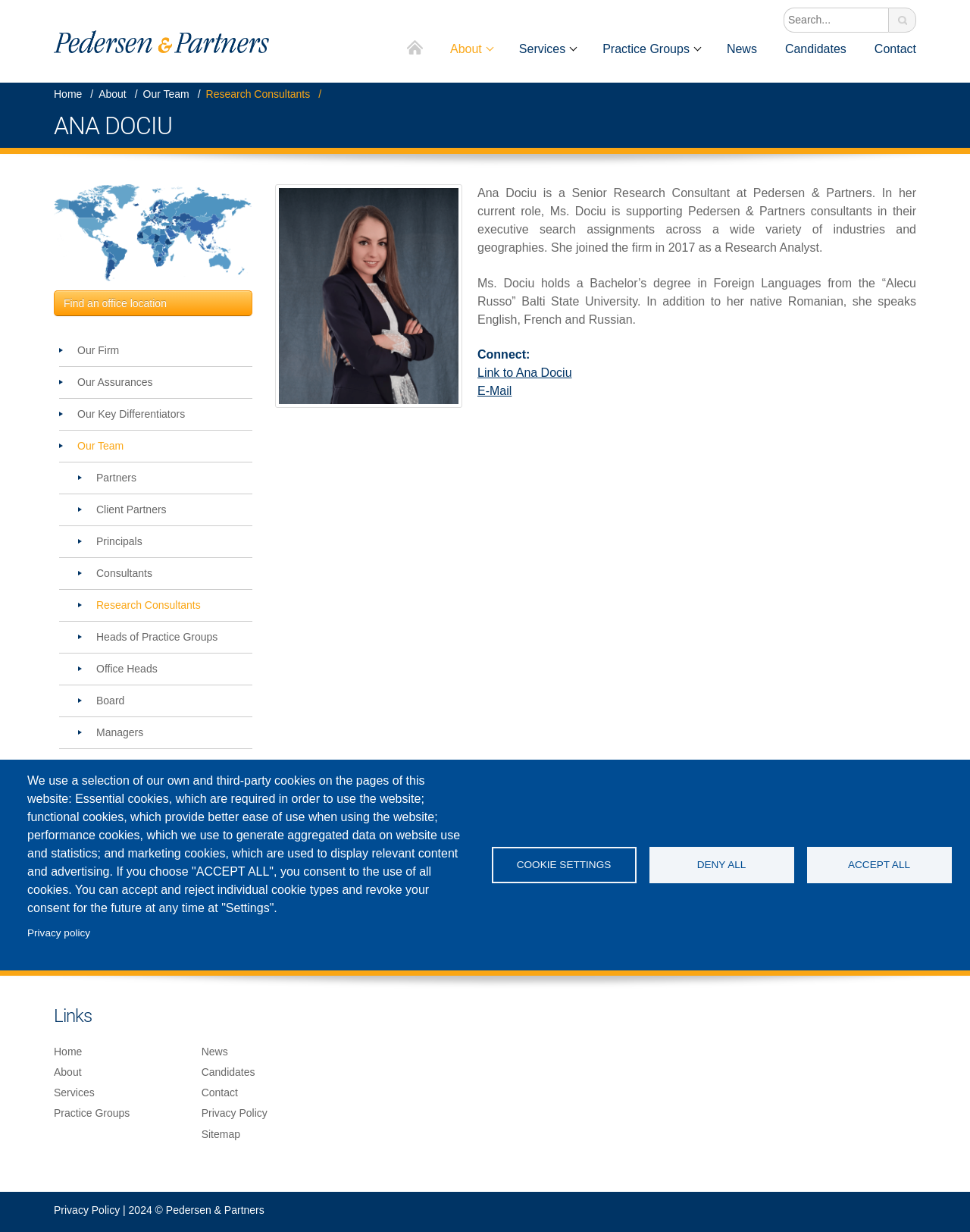Offer a meticulous description of the webpage's structure and content.

The webpage is about Ana Dociu, a Senior Research Consultant at Pedersen & Partners. At the top of the page, there is a navigation menu with links to "Home", "About", "Services", "Practice Groups", "News", "Candidates", and "Contact". Below the navigation menu, there is a search bar and a button to submit the search query.

On the left side of the page, there is a sidebar with an image, a link to "Find an office location", and a navigation menu with links to various sections of the website, including "Our Firm", "Our Assurances", "Our Key Differentiators", and more.

The main content of the page is an article about Ana Dociu, which includes her photo, a brief bio, and information about her education and language skills. There are also links to connect with her, including a link to her profile and an email address.

At the bottom of the page, there are links to various sections of the website, including "Home", "About", "Services", "Practice Groups", "News", "Candidates", and "Contact". There is also a section with information about cookies used on the website, including a link to the privacy policy and buttons to accept or deny all cookies.

In the footer of the page, there is a copyright notice and a link to the privacy policy.